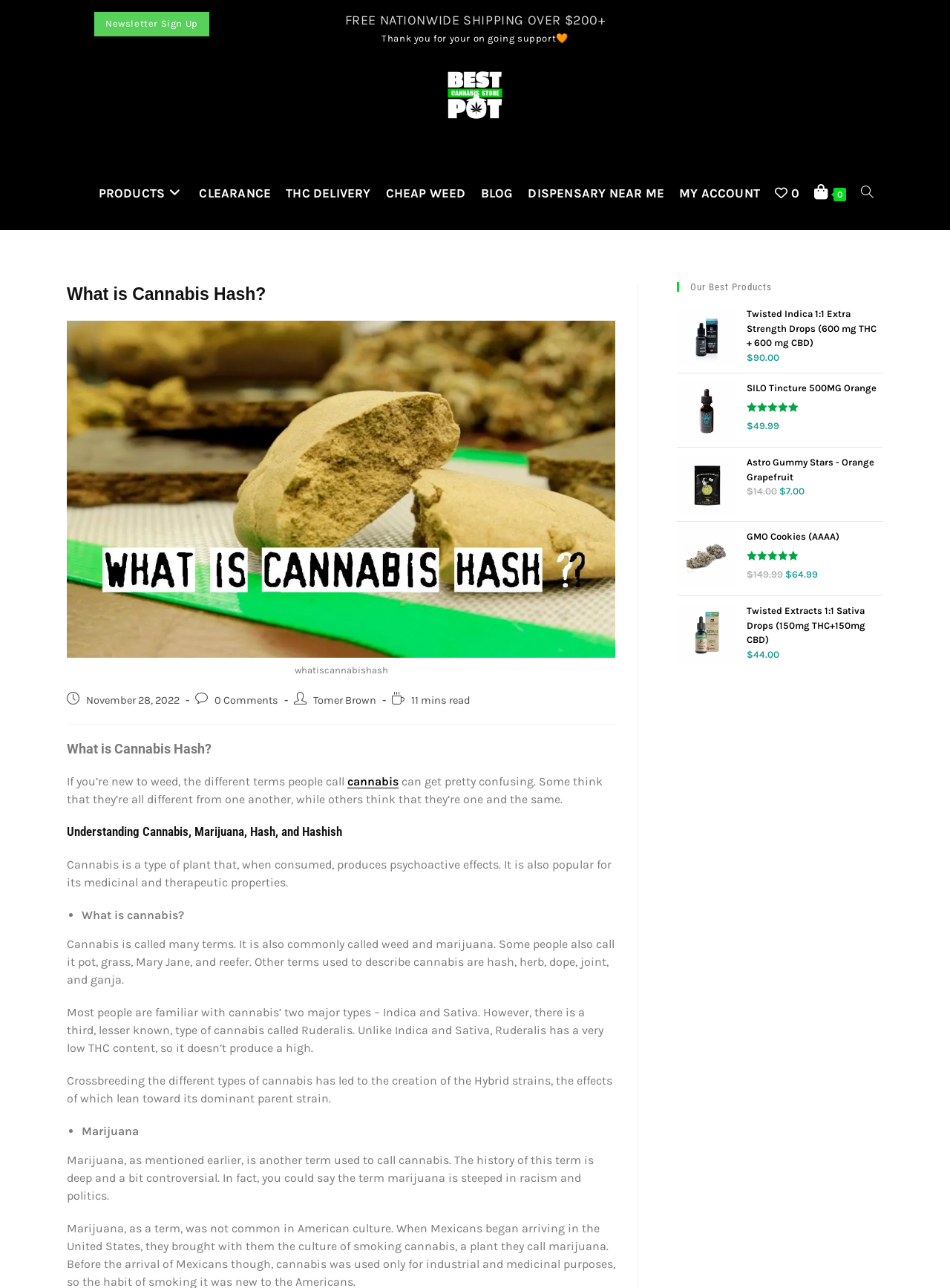Please extract the title of the webpage.

What is Cannabis Hash?